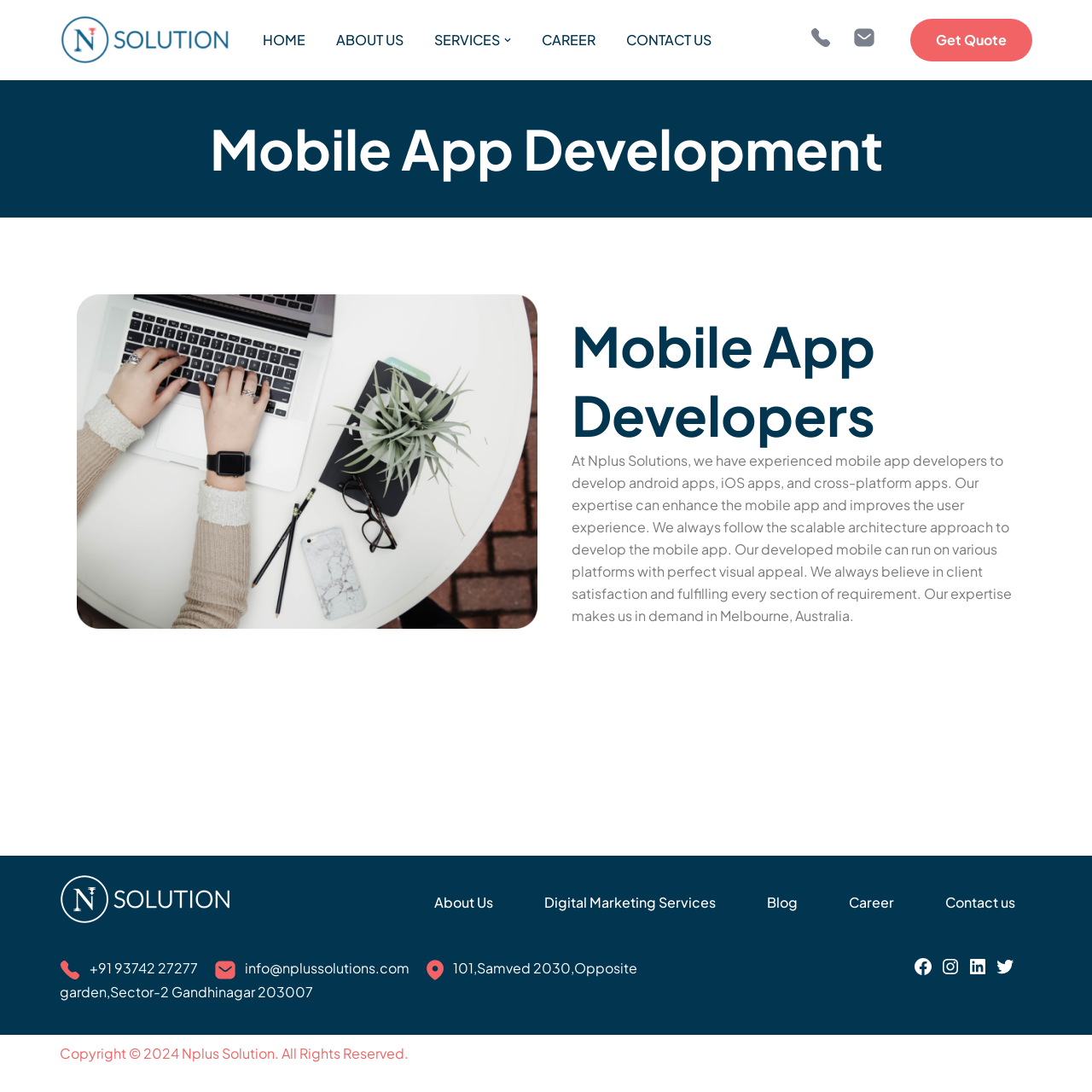Determine the bounding box coordinates of the target area to click to execute the following instruction: "Click on the 'ABOUT US' link."

[0.302, 0.027, 0.376, 0.047]